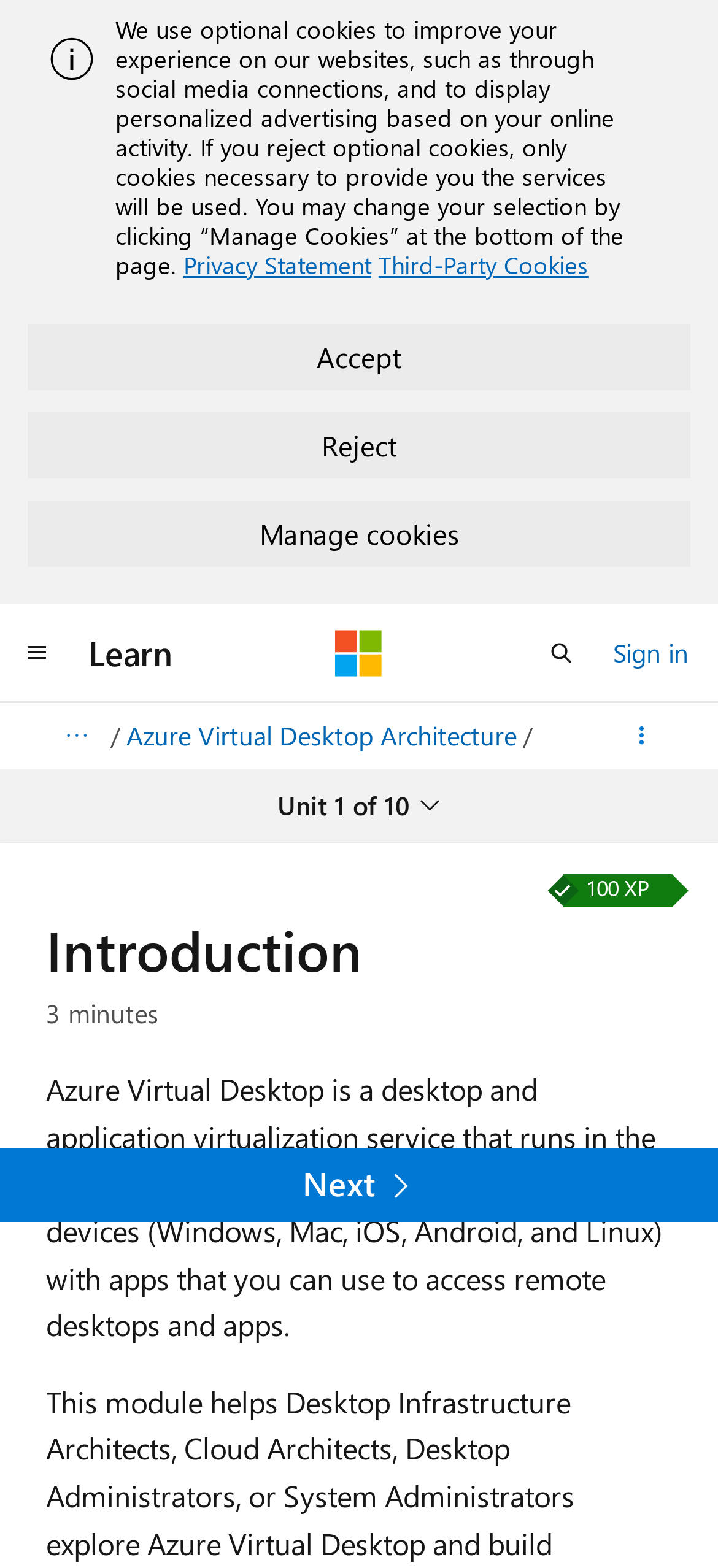What is the XP earned for completing this unit?
Carefully analyze the image and provide a detailed answer to the question.

The XP earned for completing this unit is mentioned in the text as '100 XP'.